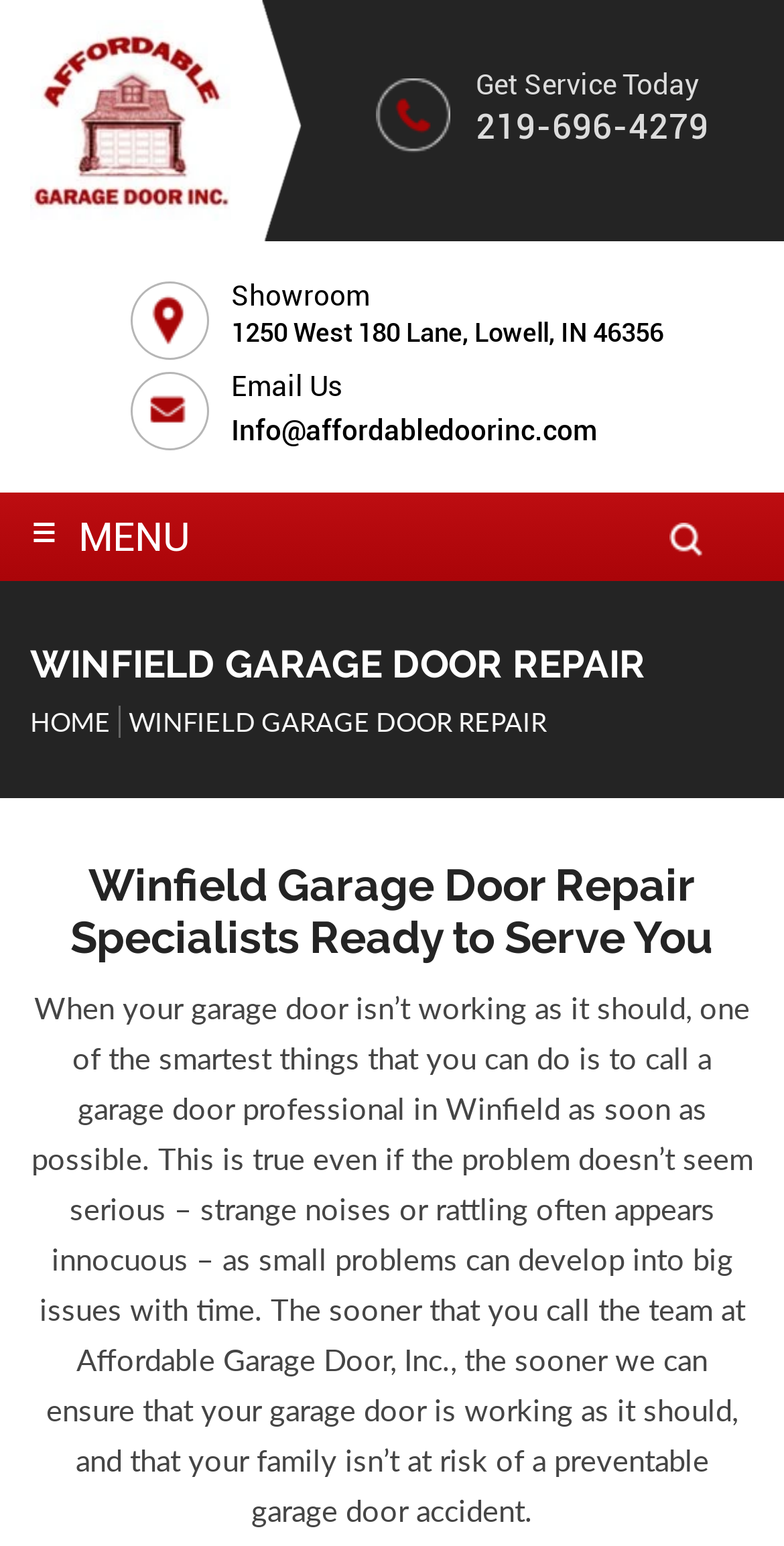Using the provided element description, identify the bounding box coordinates as (top-left x, top-left y, bottom-right x, bottom-right y). Ensure all values are between 0 and 1. Description: ≡Menu

[0.038, 0.318, 0.269, 0.376]